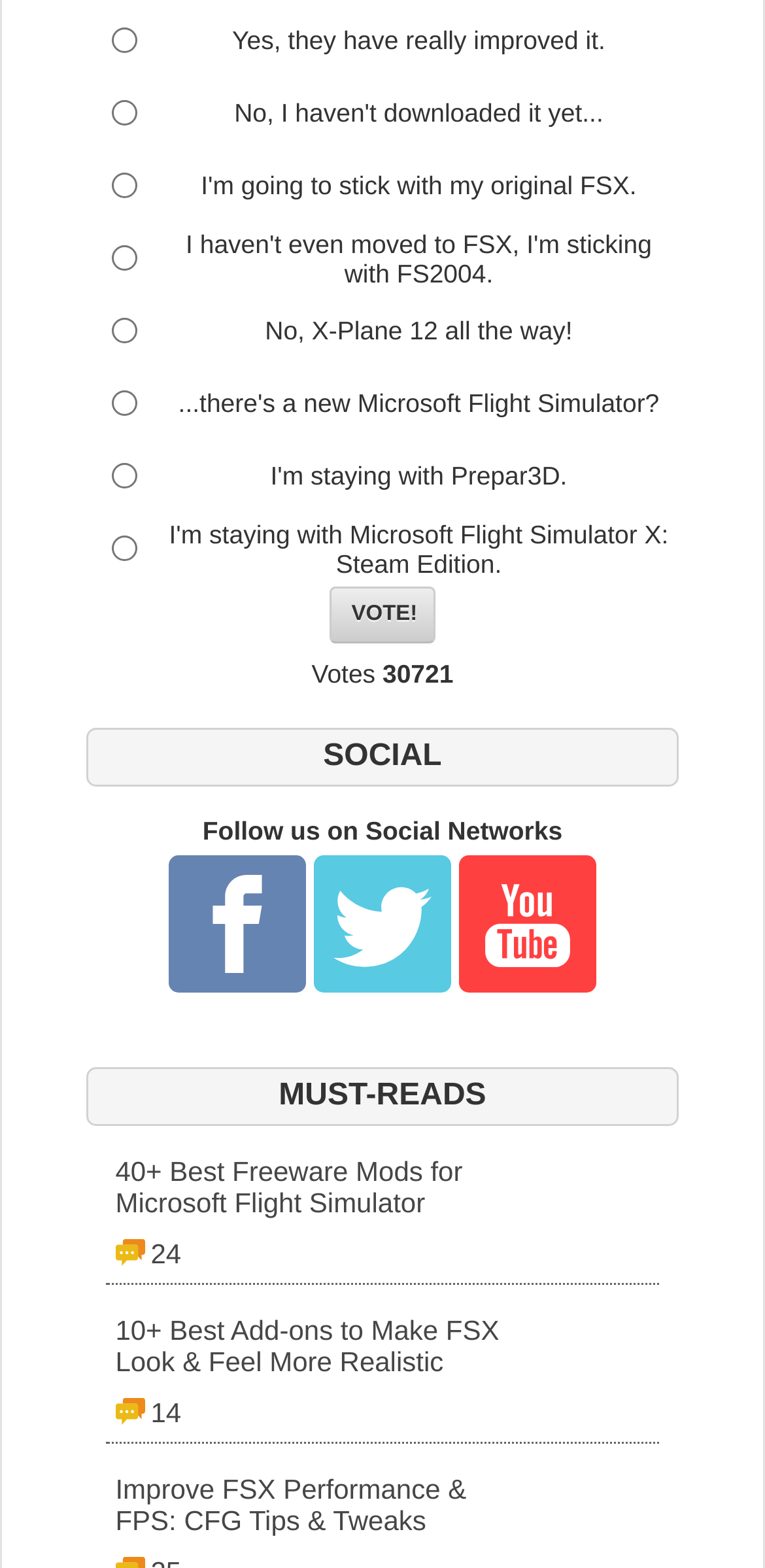What is the purpose of the radio buttons?
Please answer the question with a single word or phrase, referencing the image.

To select an option